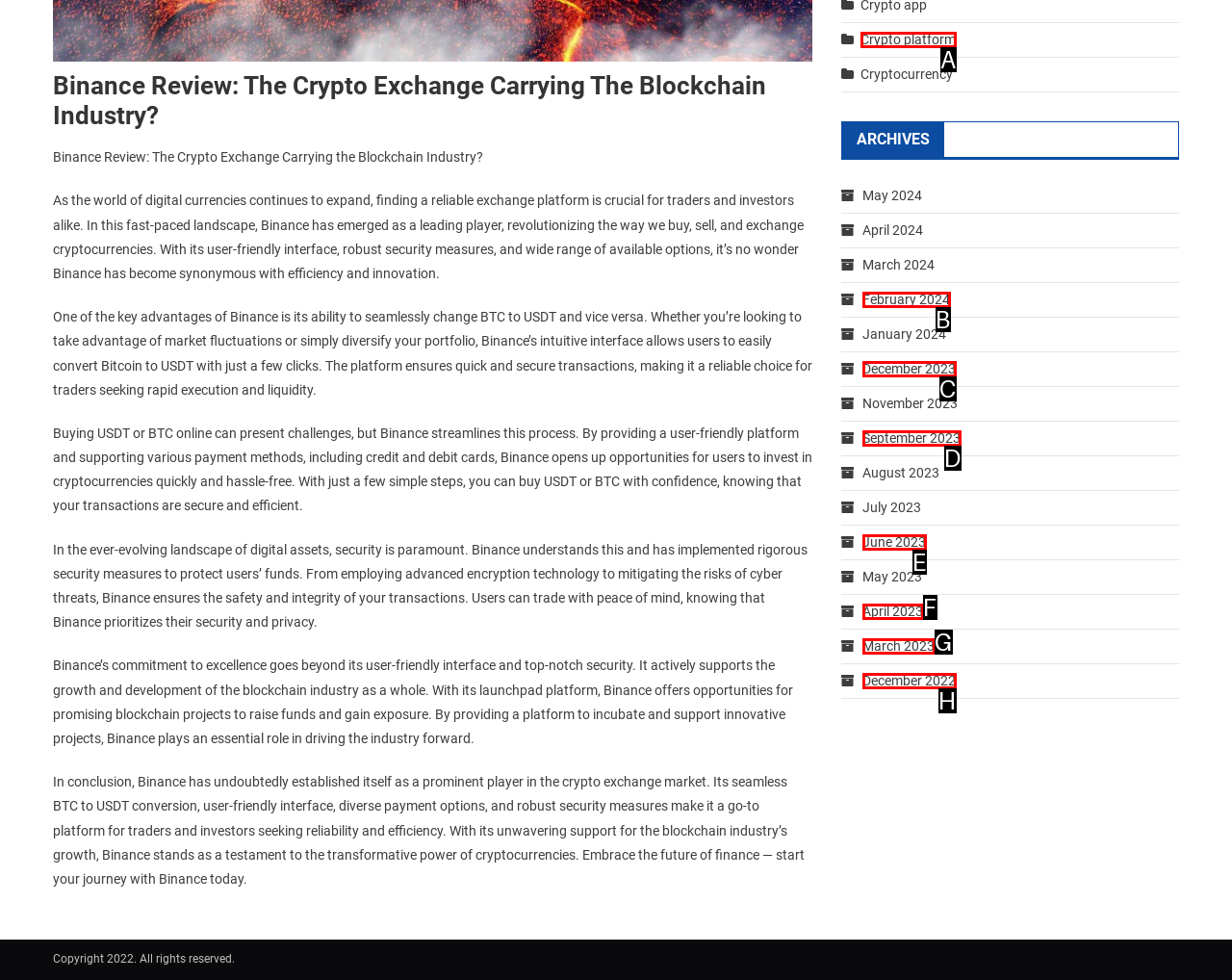Determine which option fits the element description: December 2023
Answer with the option’s letter directly.

C